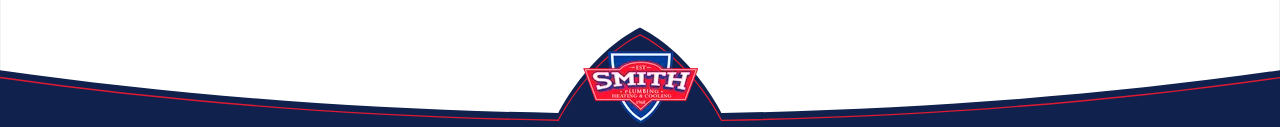Answer this question in one word or a short phrase: What services are mentioned below the main logo?

Plumbing & Heating